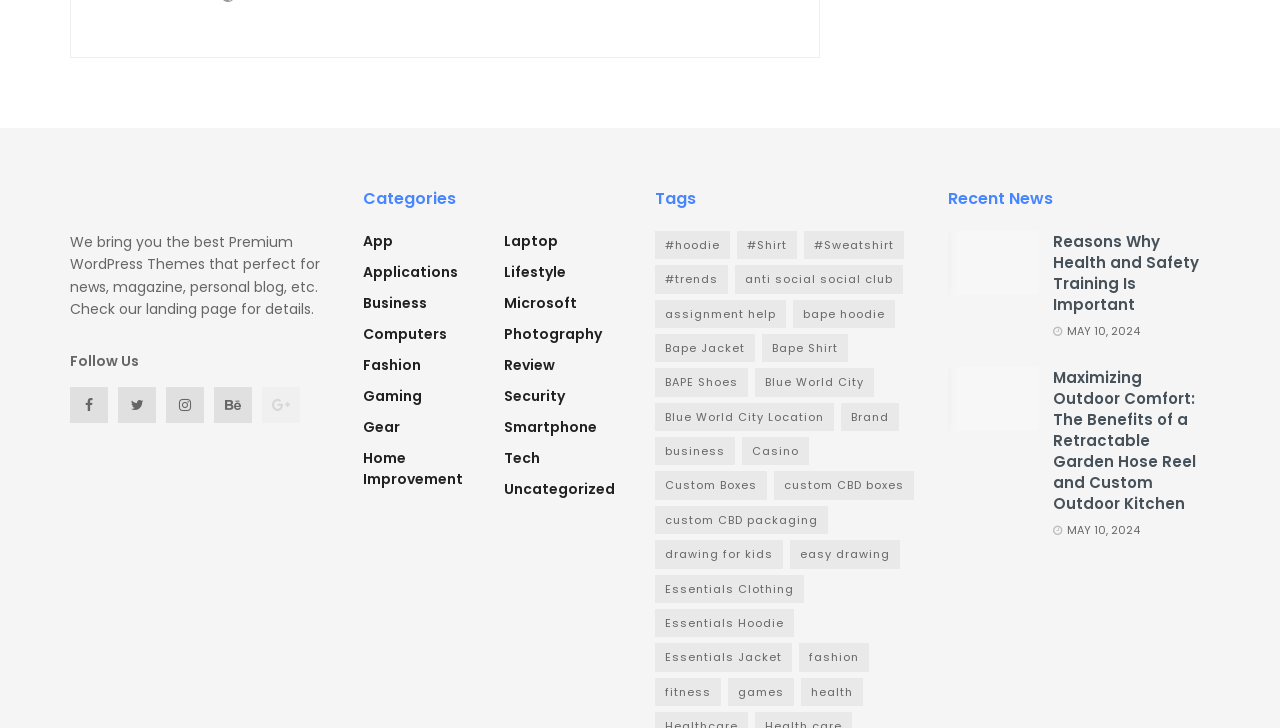Find the bounding box coordinates for the area that must be clicked to perform this action: "Read the 'Reasons Why Health and Safety Training Is Important' article".

[0.822, 0.317, 0.936, 0.432]